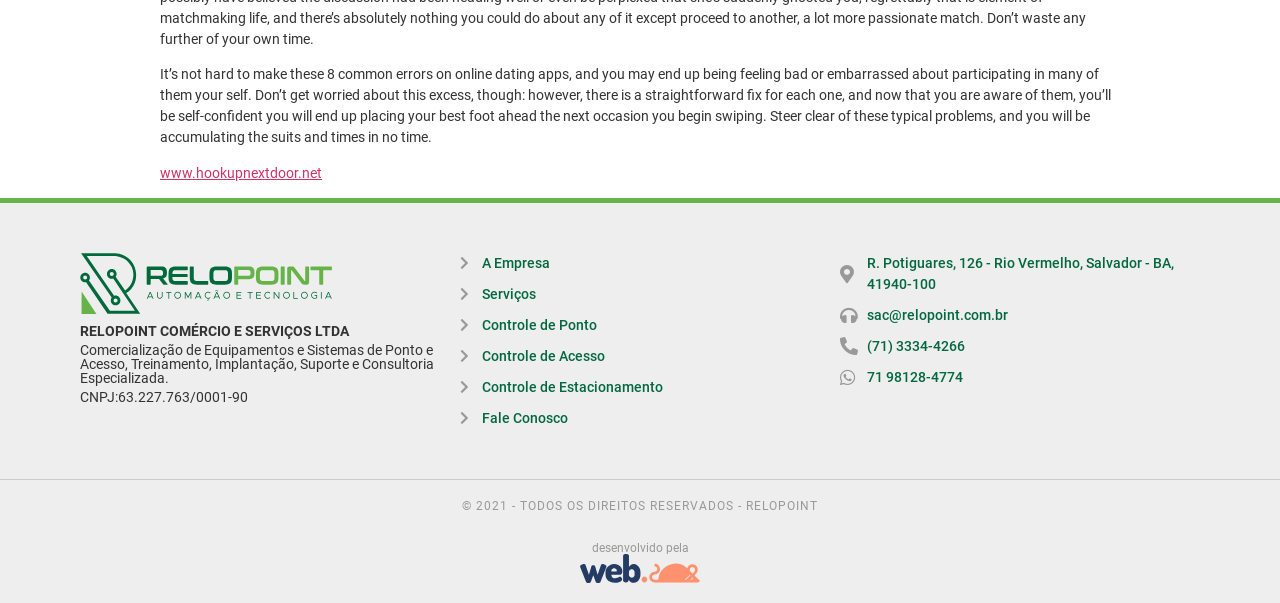What is the email address of the company?
Answer briefly with a single word or phrase based on the image.

sac@relopoint.com.br